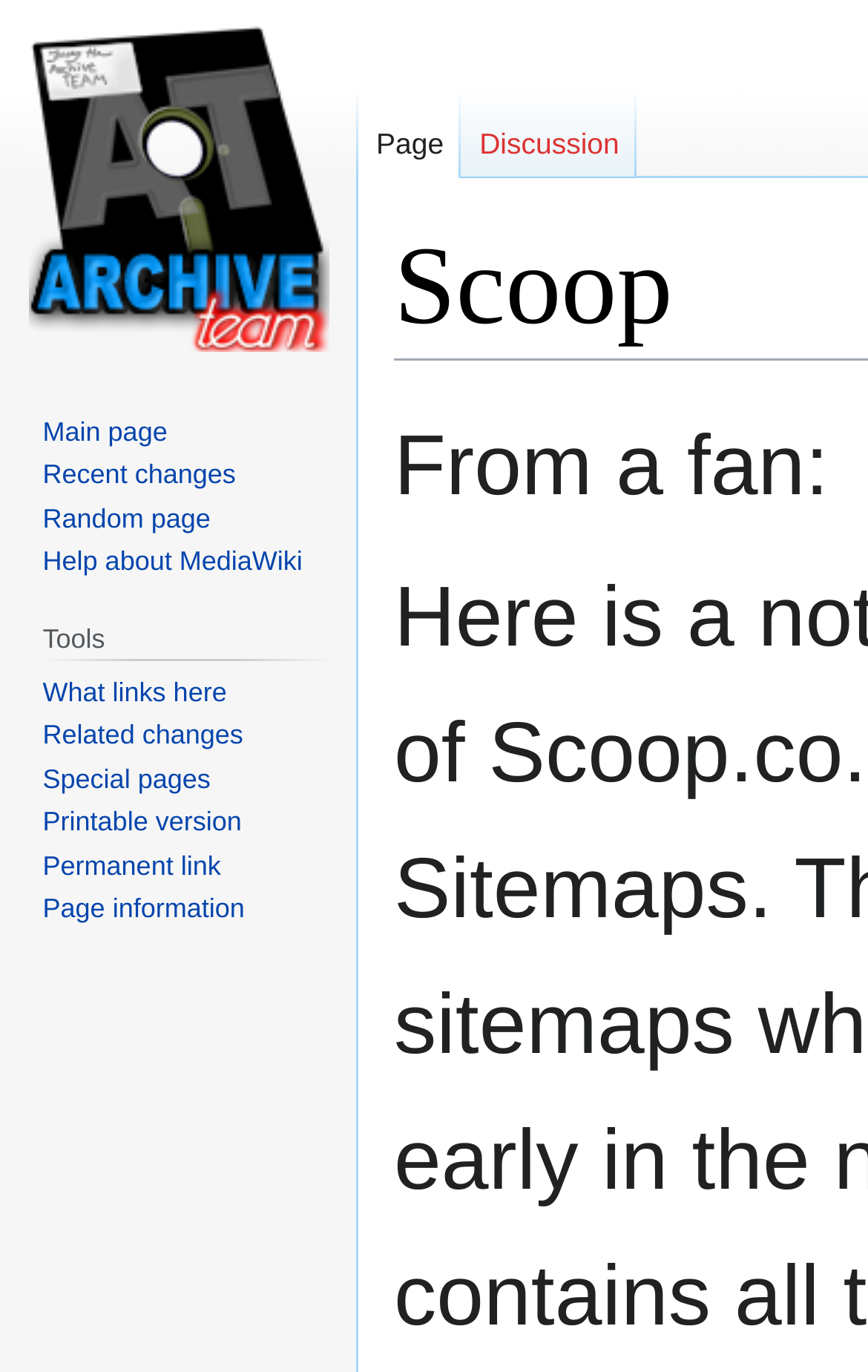Pinpoint the bounding box coordinates of the clickable area needed to execute the instruction: "Visit the main page". The coordinates should be specified as four float numbers between 0 and 1, i.e., [left, top, right, bottom].

[0.0, 0.0, 0.41, 0.26]